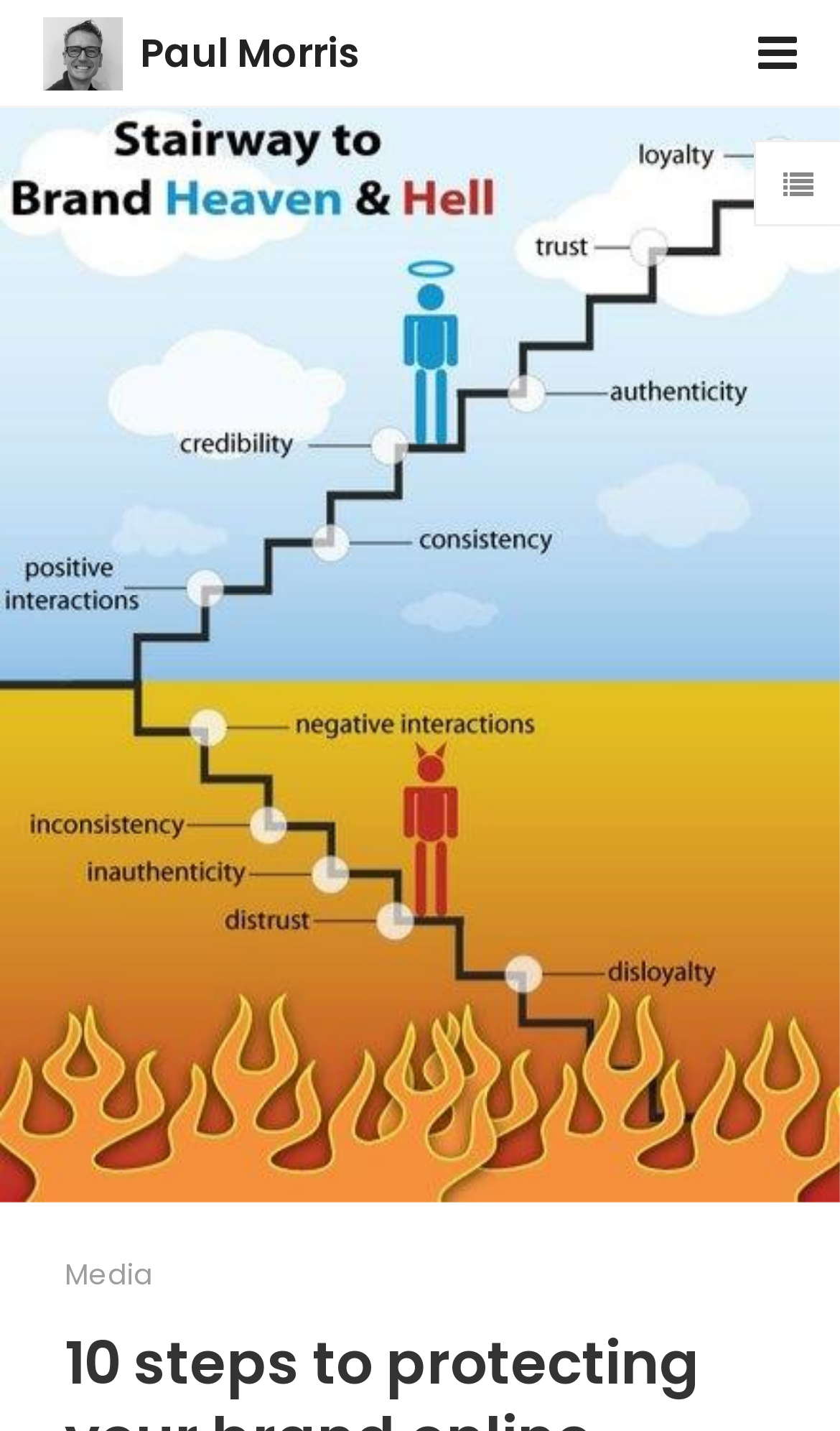Please provide the bounding box coordinates for the UI element as described: "Paul Morris". The coordinates must be four floats between 0 and 1, represented as [left, top, right, bottom].

[0.167, 0.018, 0.428, 0.056]